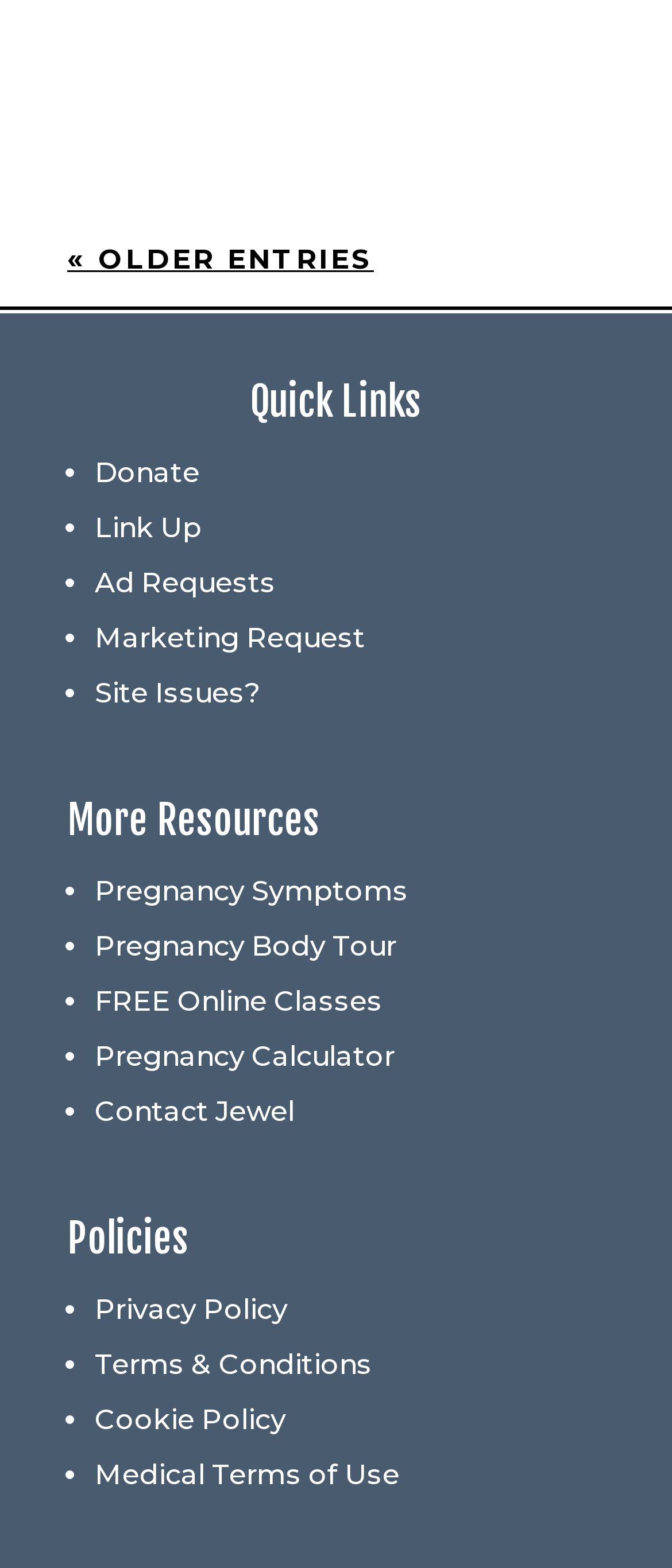Find the bounding box coordinates for the area that should be clicked to accomplish the instruction: "Read 'Featured Post'".

[0.497, 0.019, 0.71, 0.035]